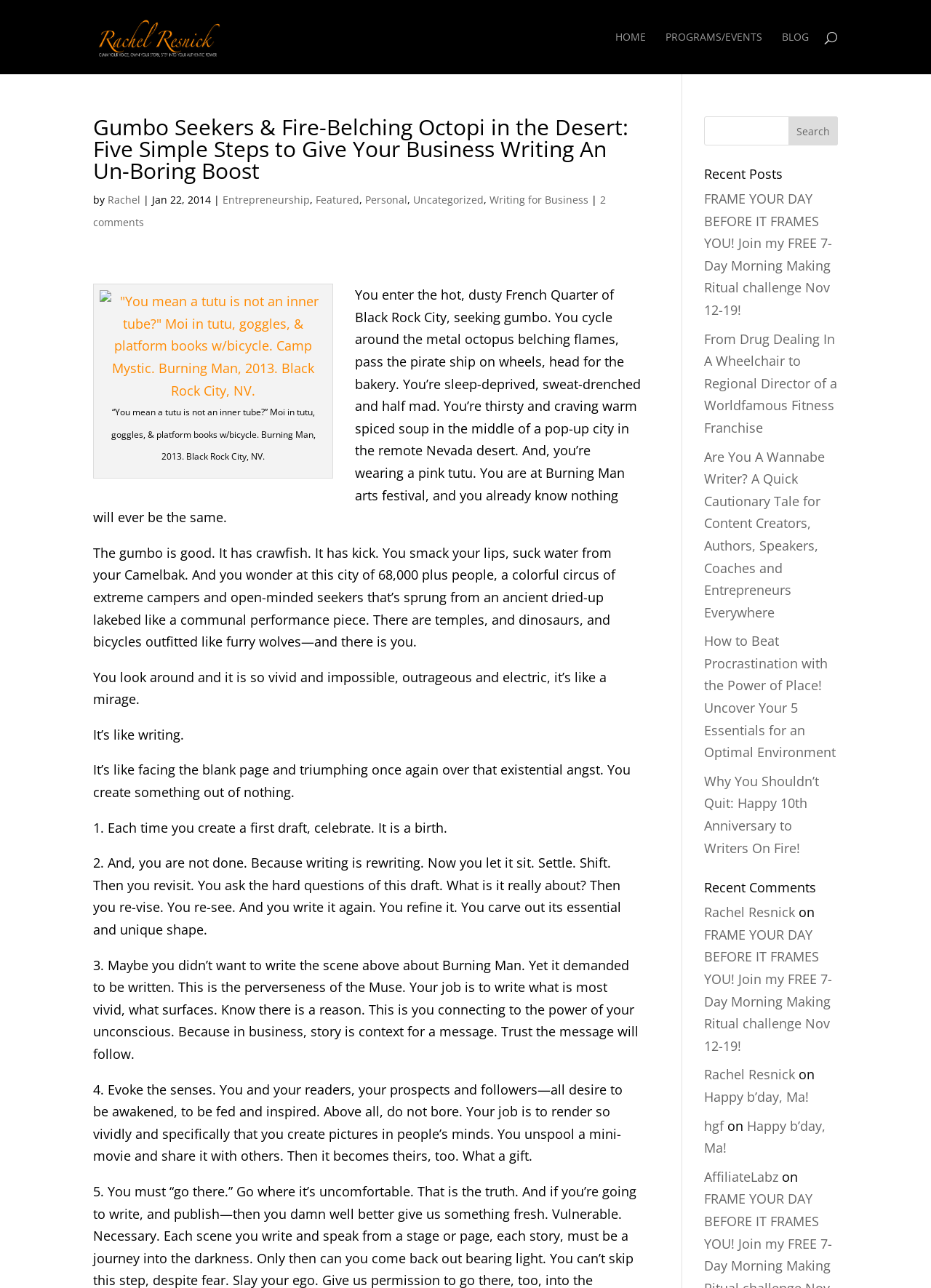Provide a single word or phrase answer to the question: 
What is the author's name?

Rachel Resnick